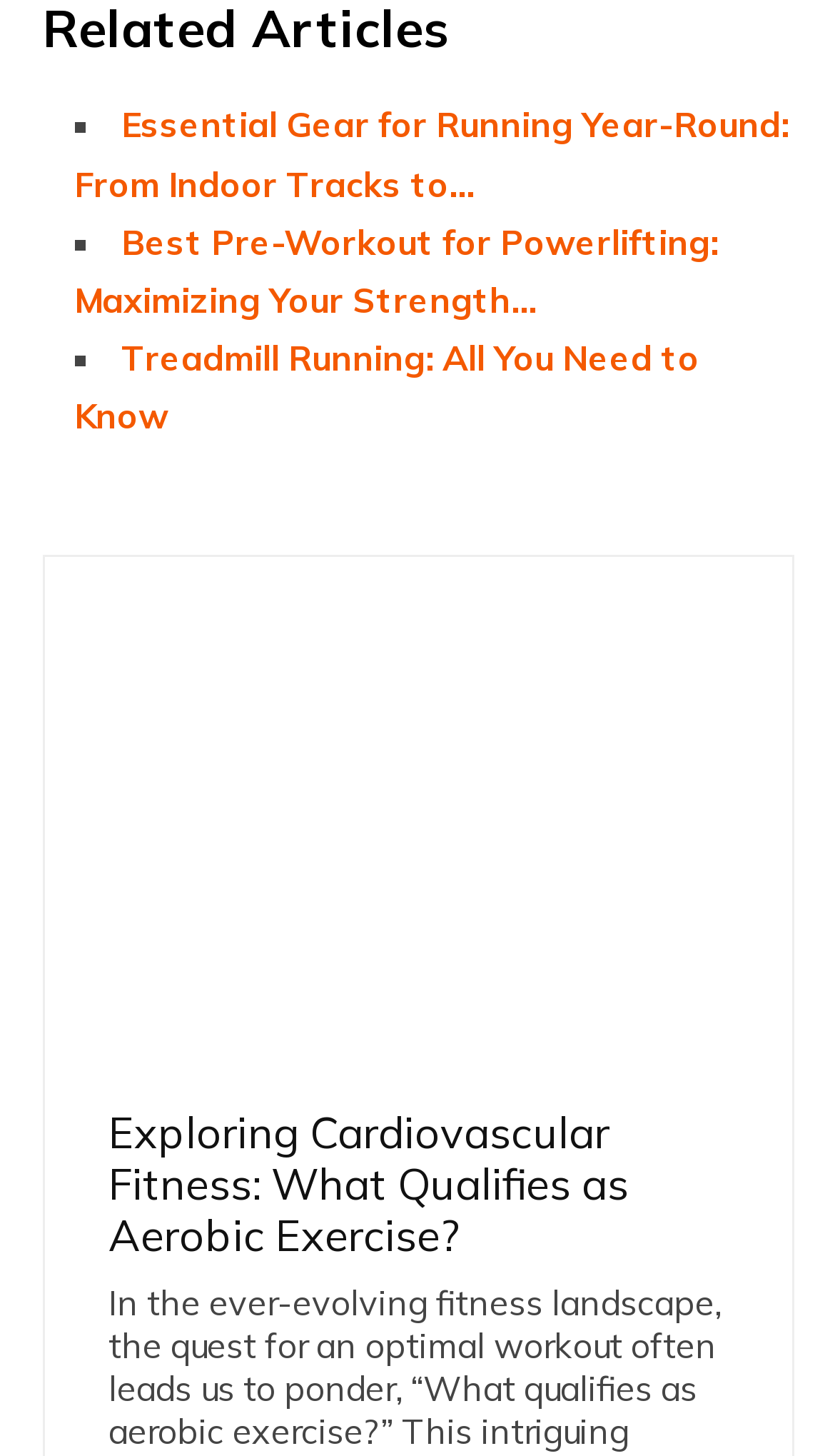How many links are present below the heading?
Answer the question using a single word or phrase, according to the image.

1